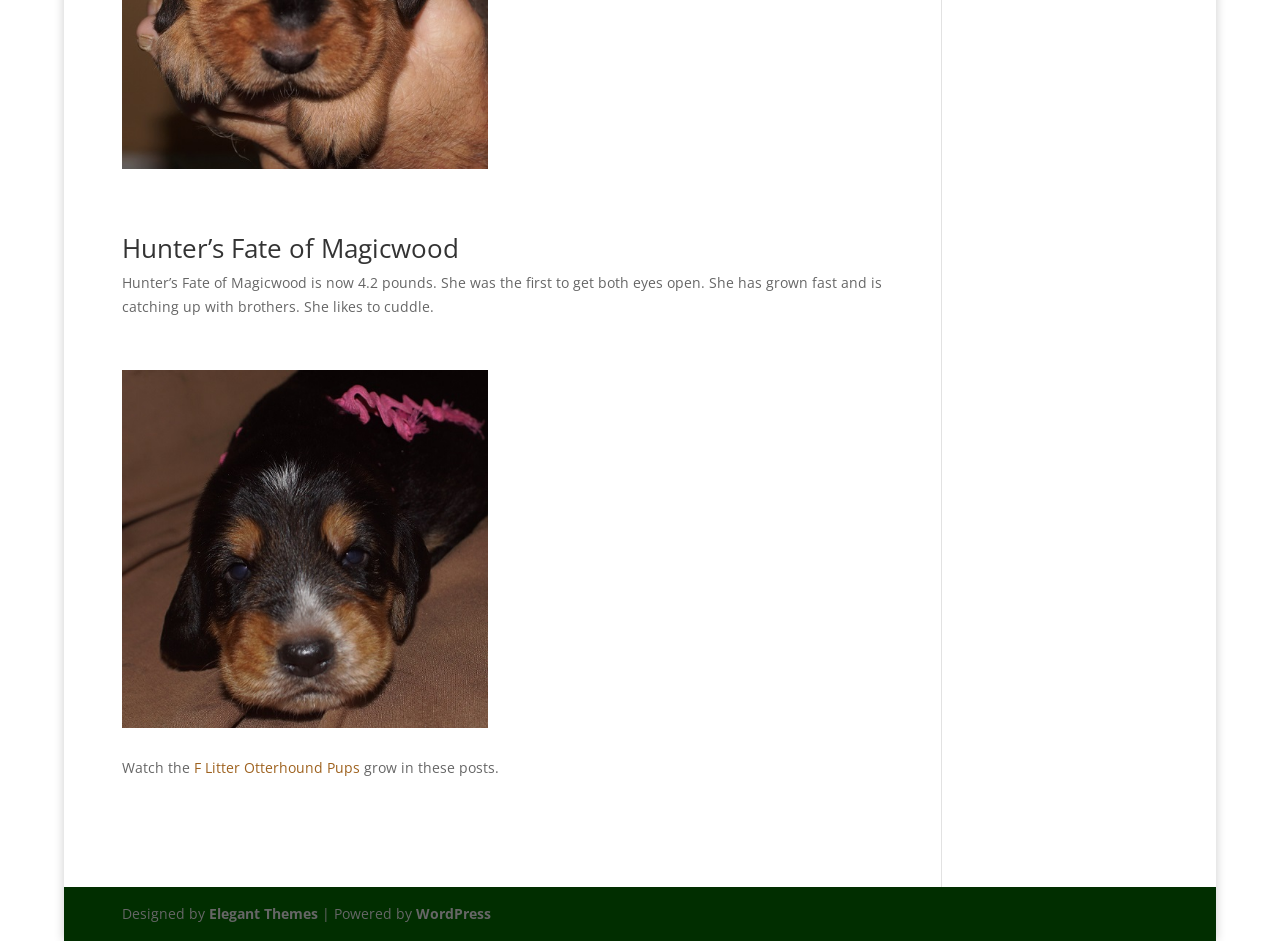Locate the bounding box coordinates of the UI element described by: "F Litter Otterhound Pups". Provide the coordinates as four float numbers between 0 and 1, formatted as [left, top, right, bottom].

[0.151, 0.805, 0.281, 0.825]